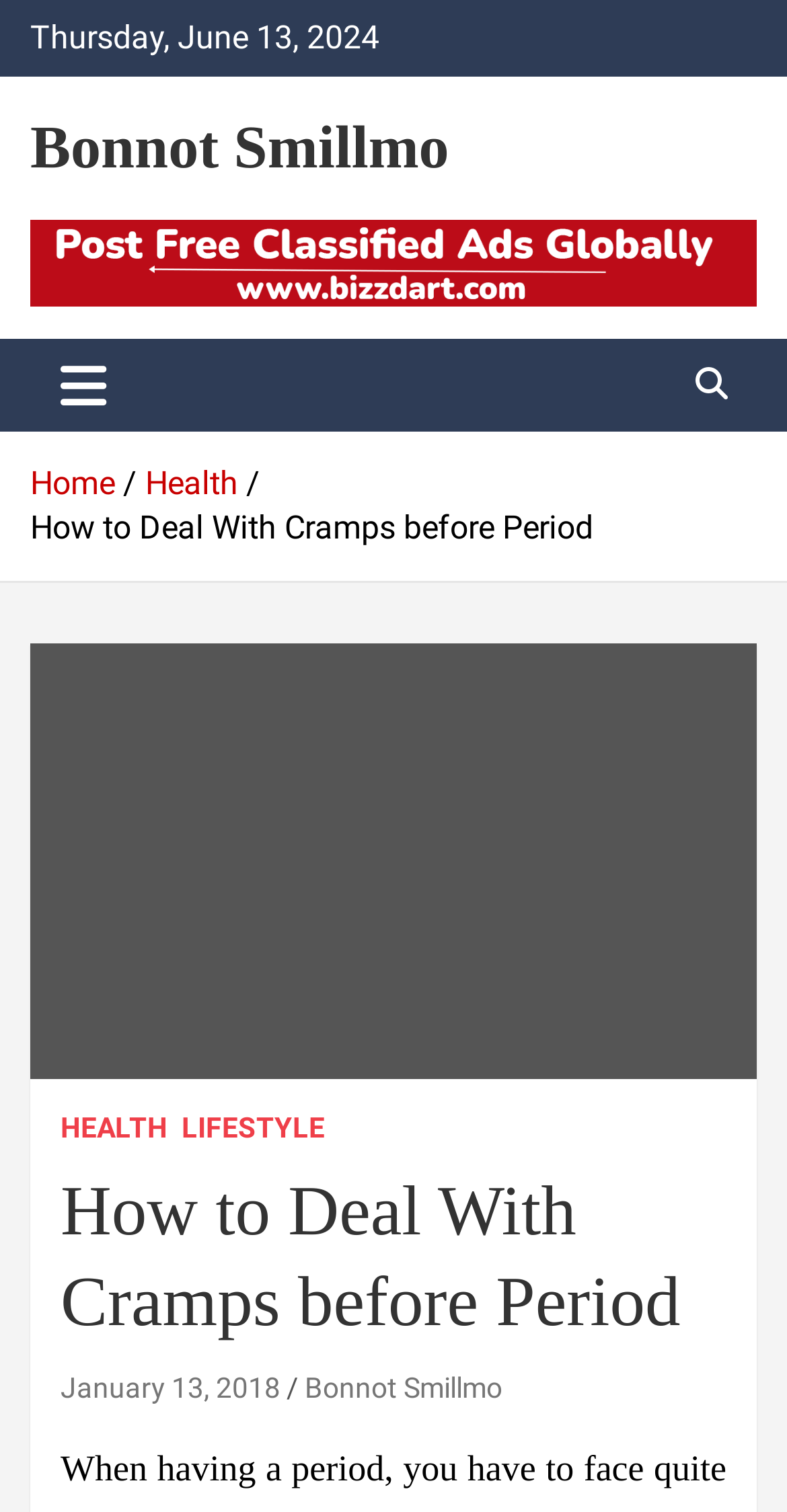Identify and provide the bounding box coordinates of the UI element described: "Health". The coordinates should be formatted as [left, top, right, bottom], with each number being a float between 0 and 1.

[0.077, 0.734, 0.213, 0.76]